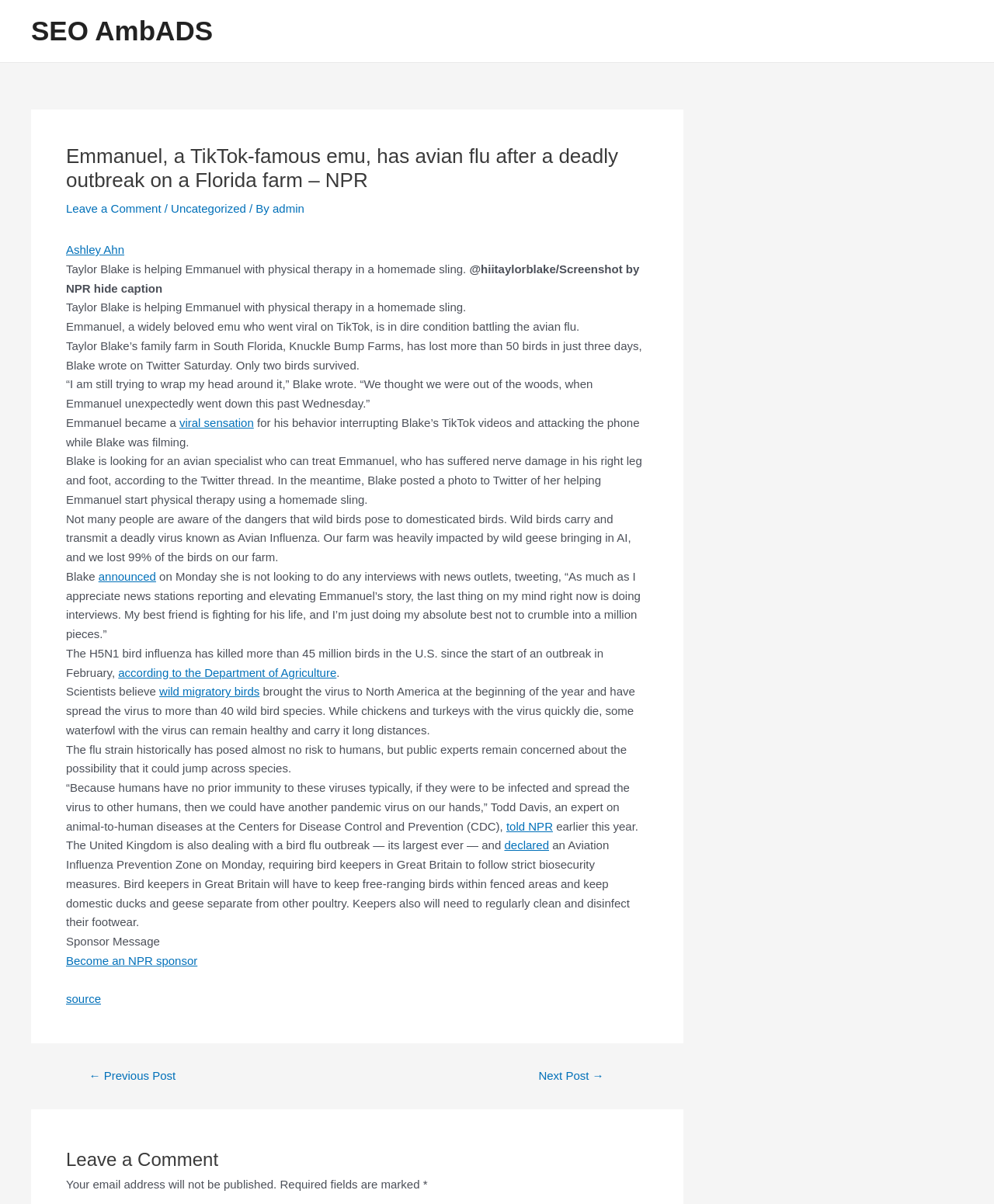Please specify the bounding box coordinates of the region to click in order to perform the following instruction: "Read the article by Ashley Ahn".

[0.066, 0.202, 0.125, 0.213]